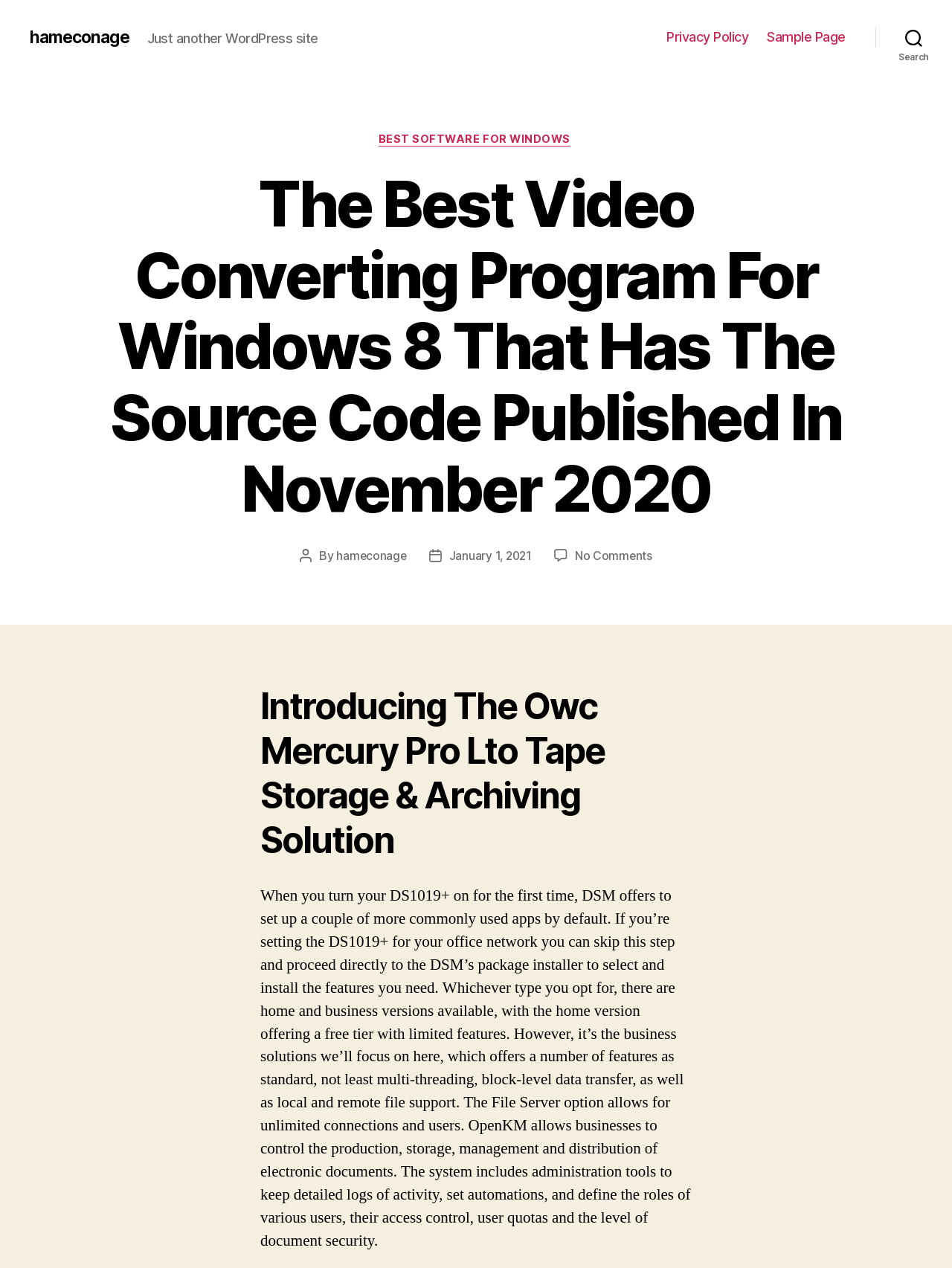Select the bounding box coordinates of the element I need to click to carry out the following instruction: "View the 'hameconage' profile".

[0.351, 0.434, 0.426, 0.446]